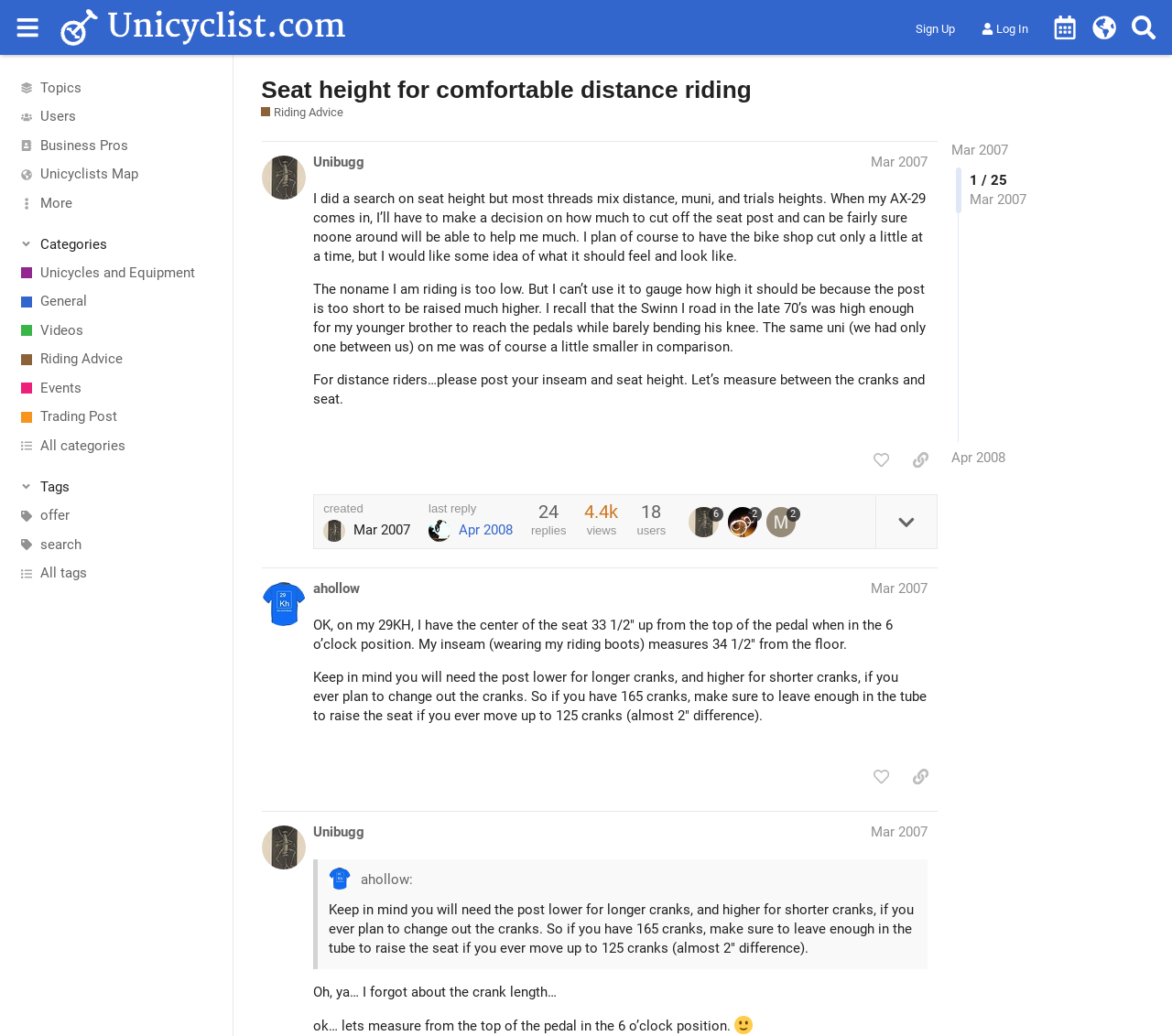Identify the main heading of the webpage and provide its text content.

Seat height for comfortable distance riding